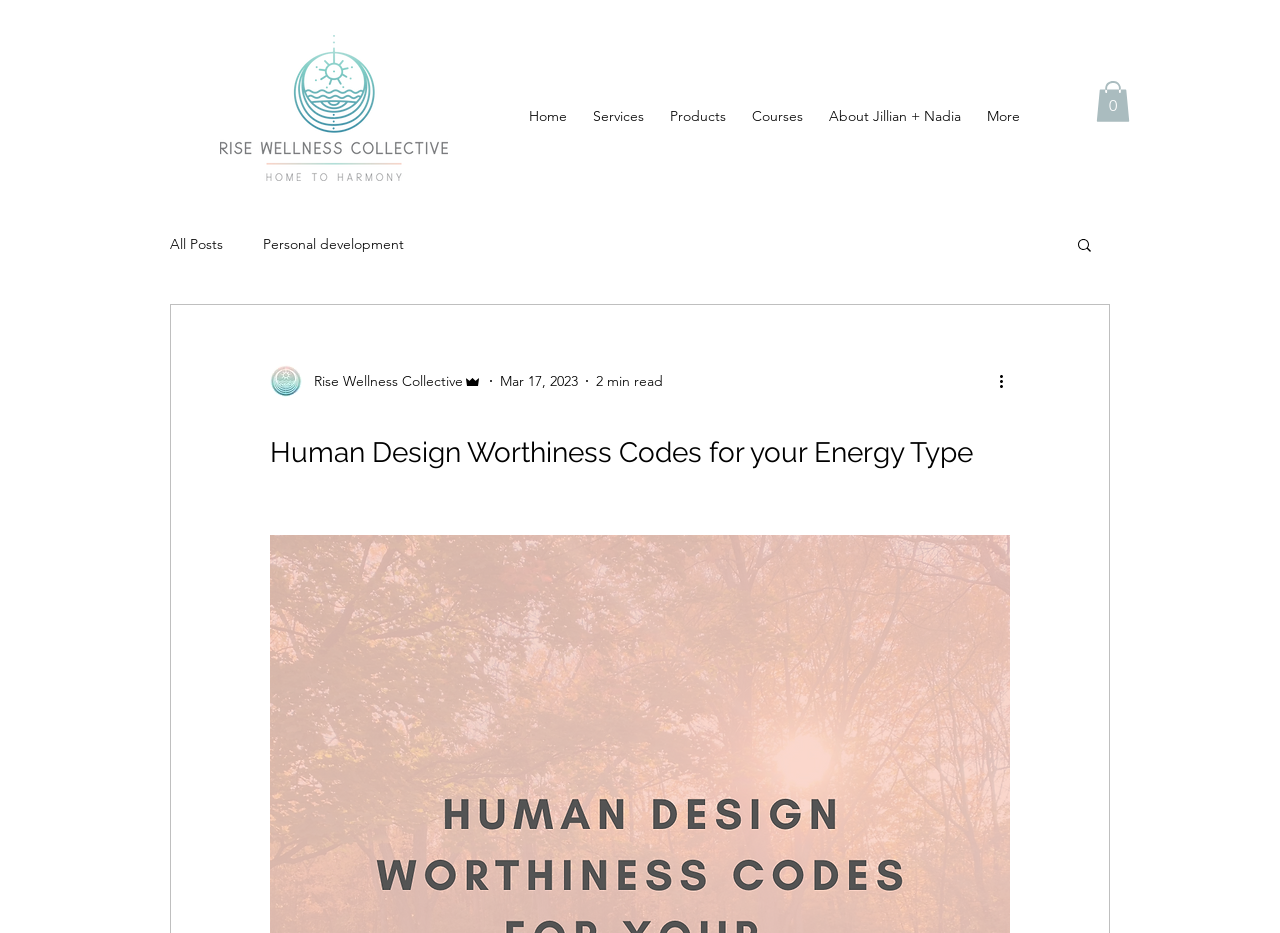What is the date of the blog post?
Answer the question with just one word or phrase using the image.

Mar 17, 2023